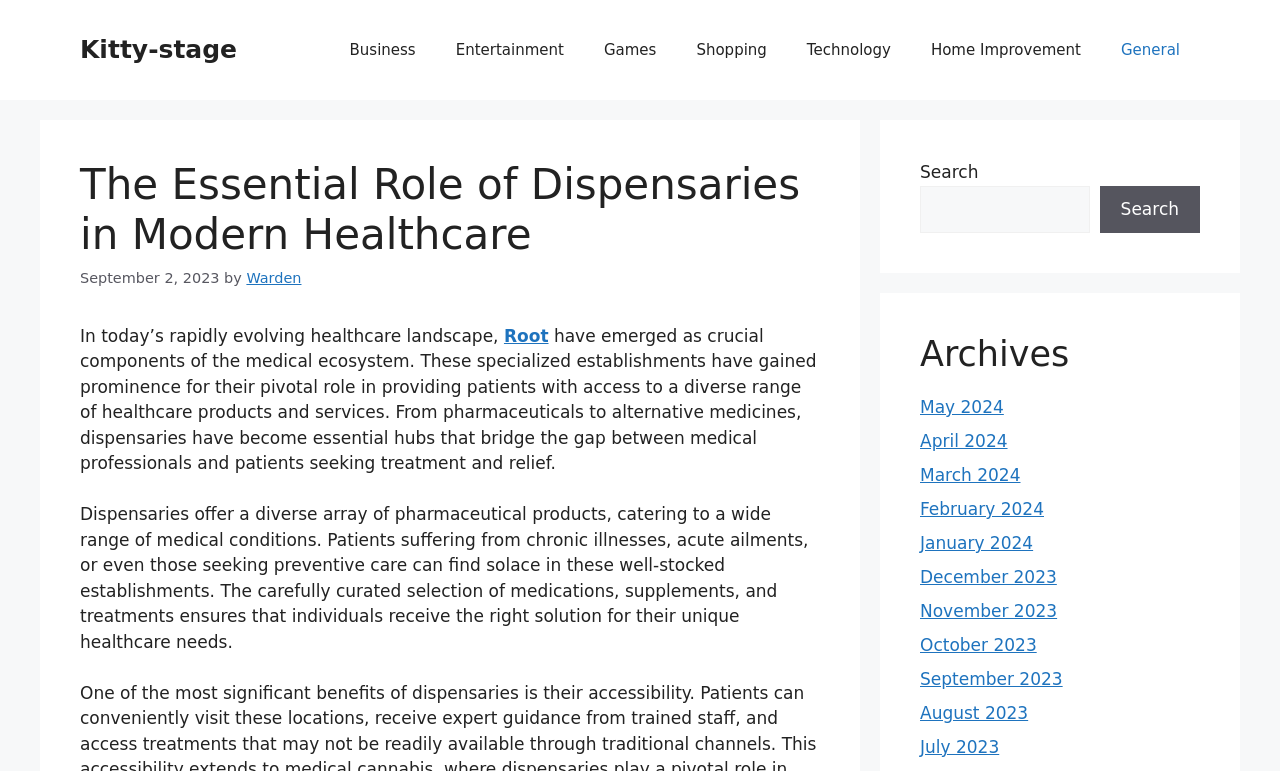Locate the bounding box coordinates of the clickable element to fulfill the following instruction: "Learn about Root". Provide the coordinates as four float numbers between 0 and 1 in the format [left, top, right, bottom].

[0.394, 0.422, 0.429, 0.448]